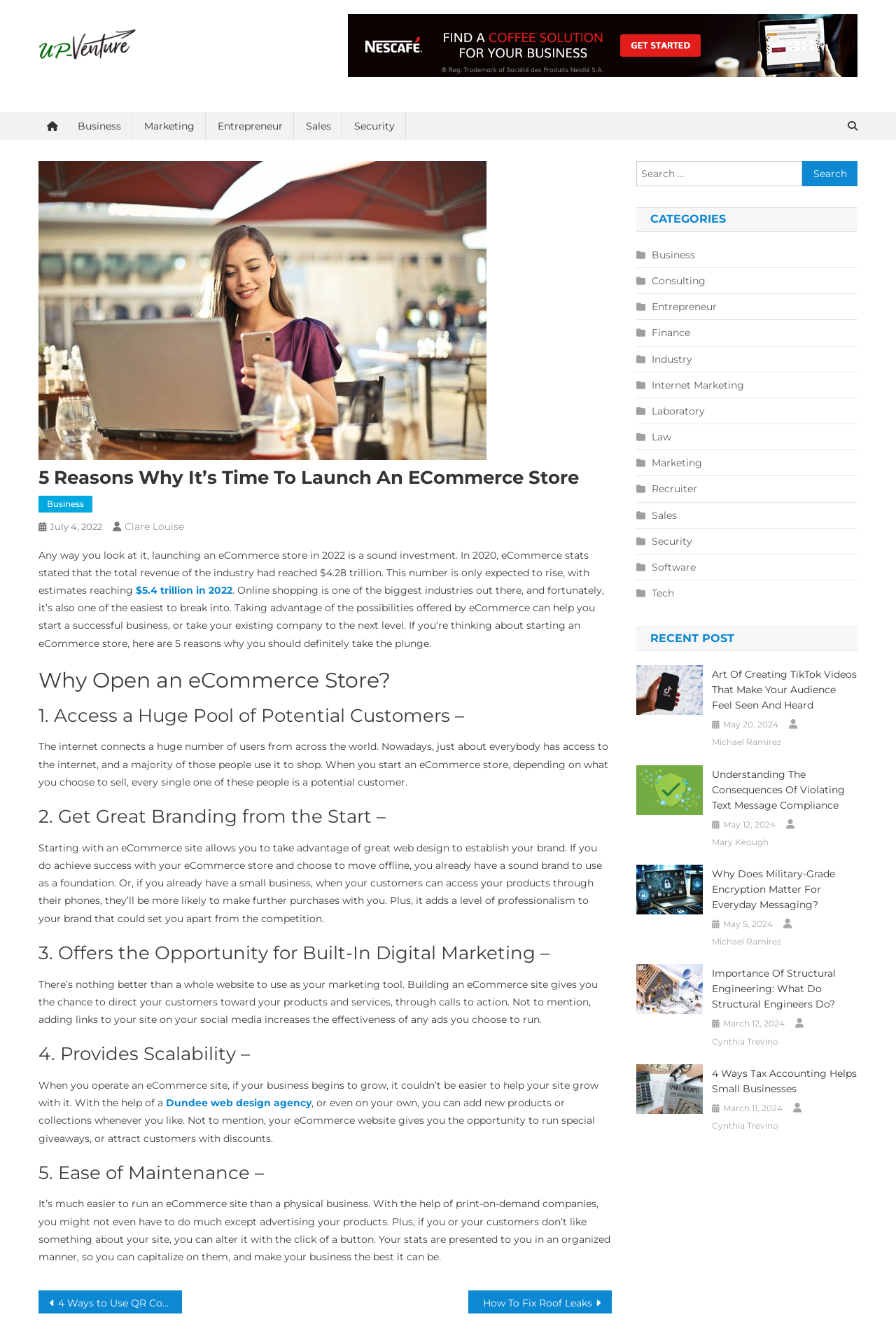Identify the bounding box coordinates for the region to click in order to carry out this instruction: "View the recent post about creating TikTok videos". Provide the coordinates using four float numbers between 0 and 1, formatted as [left, top, right, bottom].

[0.794, 0.504, 0.957, 0.538]